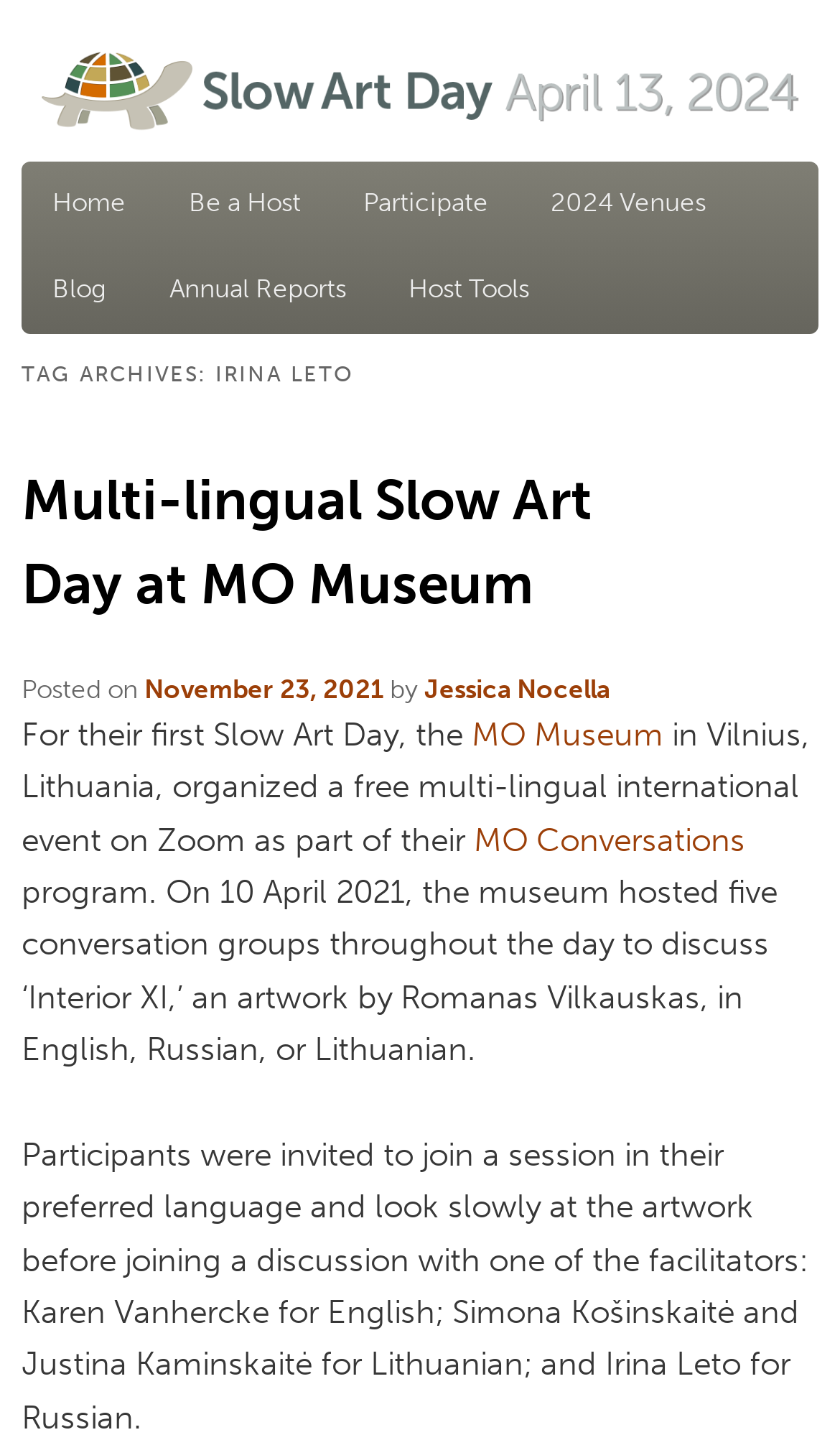Please determine the bounding box coordinates of the element's region to click in order to carry out the following instruction: "Visit the 'MO Museum' website". The coordinates should be four float numbers between 0 and 1, i.e., [left, top, right, bottom].

[0.562, 0.497, 0.79, 0.524]